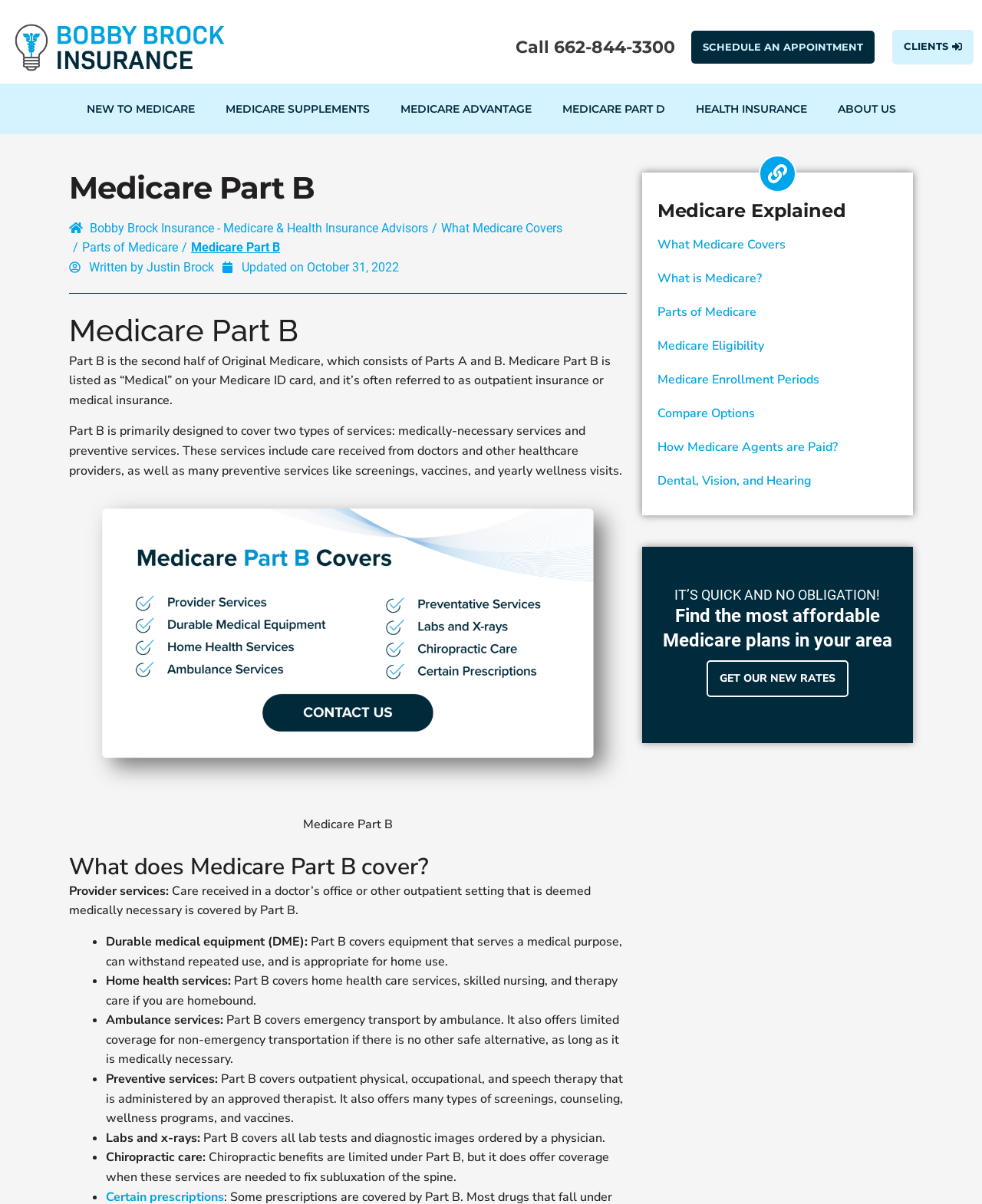Please locate the bounding box coordinates for the element that should be clicked to achieve the following instruction: "Leave a reply". Ensure the coordinates are given as four float numbers between 0 and 1, i.e., [left, top, right, bottom].

None